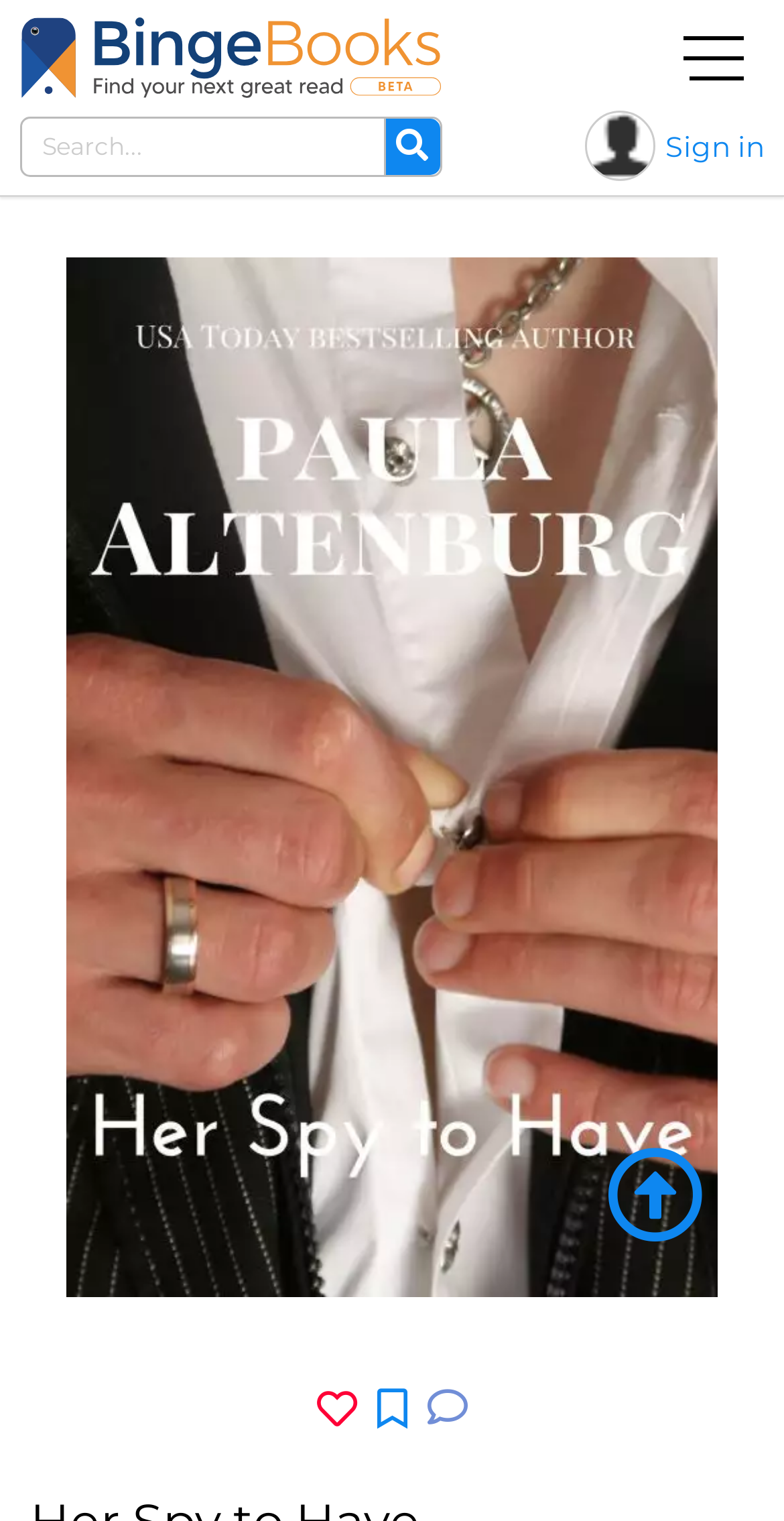Illustrate the webpage's structure and main components comprehensively.

The webpage appears to be a book description page, with the title "Her Spy to Have by Paula Altenburg" prominently displayed. At the top left of the page, there is a link "Find your next great read" accompanied by an image with the same text. Below this, there is a search bar with a text box and a "Search" button to its right.

On the top right side of the page, there is a "Sign in" link. Below this, there is a large image that takes up most of the page, likely the book cover of "Her Spy to Have". At the bottom of the page, there are three social media links represented by icons, and another icon on the right side of the page.

The meta description provides a brief summary of the book, introducing the protagonist Isabelle Beausejour, an au pair and ex-pat who has been living abroad and finds herself stranded in Bangkok.